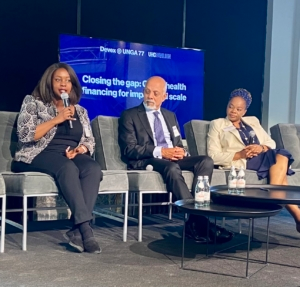Explain in detail what you see in the image.

In this engaging panel discussion at the Devex event during the UN General Assembly (UNGA 77), industry leaders are focused on the critical issue of health financing. The image captures three prominent panelists seated on a gray couch, addressing an audience. The first speaker, a woman in a patterned black and white outfit, passionately articulates the need for improved funding for community health programs. To her left is a man in a formal suit, actively participating in the conversation, while another woman on the right, dressed in a dark ensemble, listens attentively. The backdrop features a digital display highlighting the session's theme: "Closing the gap: Community health financing for impact at scale," reflecting the event's focus on enhancing support for community health initiatives. This dialogue emphasizes the urgent necessity of financial commitments to bridge gaps in health services, particularly in underserved regions, and showcases the collaborative efforts of global health leaders in tackling pressing health challenges.